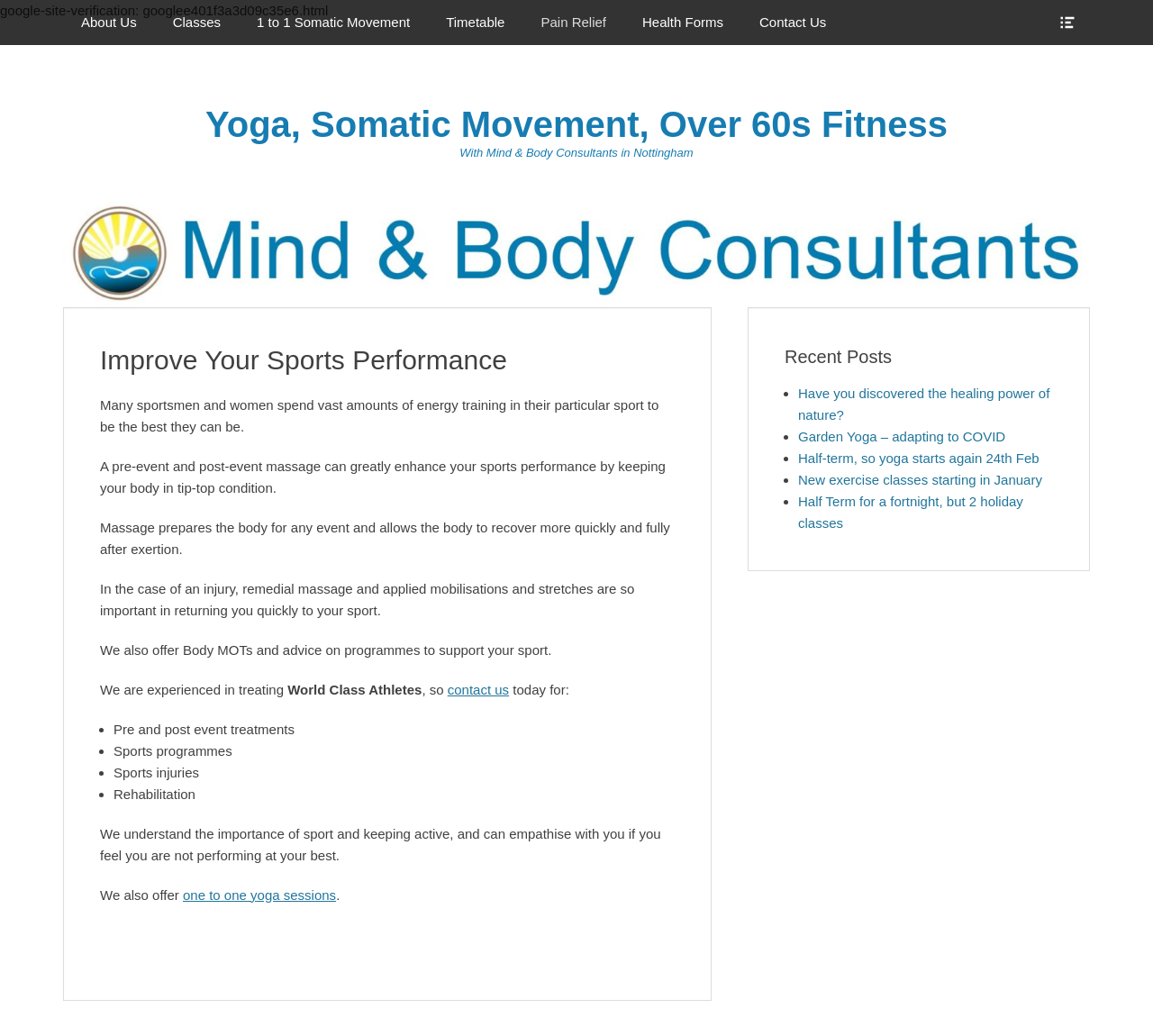Observe the image and answer the following question in detail: What type of consultants are mentioned on this webpage?

The webpage mentions 'Mind and Body Consultants' in Nottingham, which suggests that the consultants are related to mind and body wellness, possibly offering services such as yoga, somatic movement, and fitness classes.